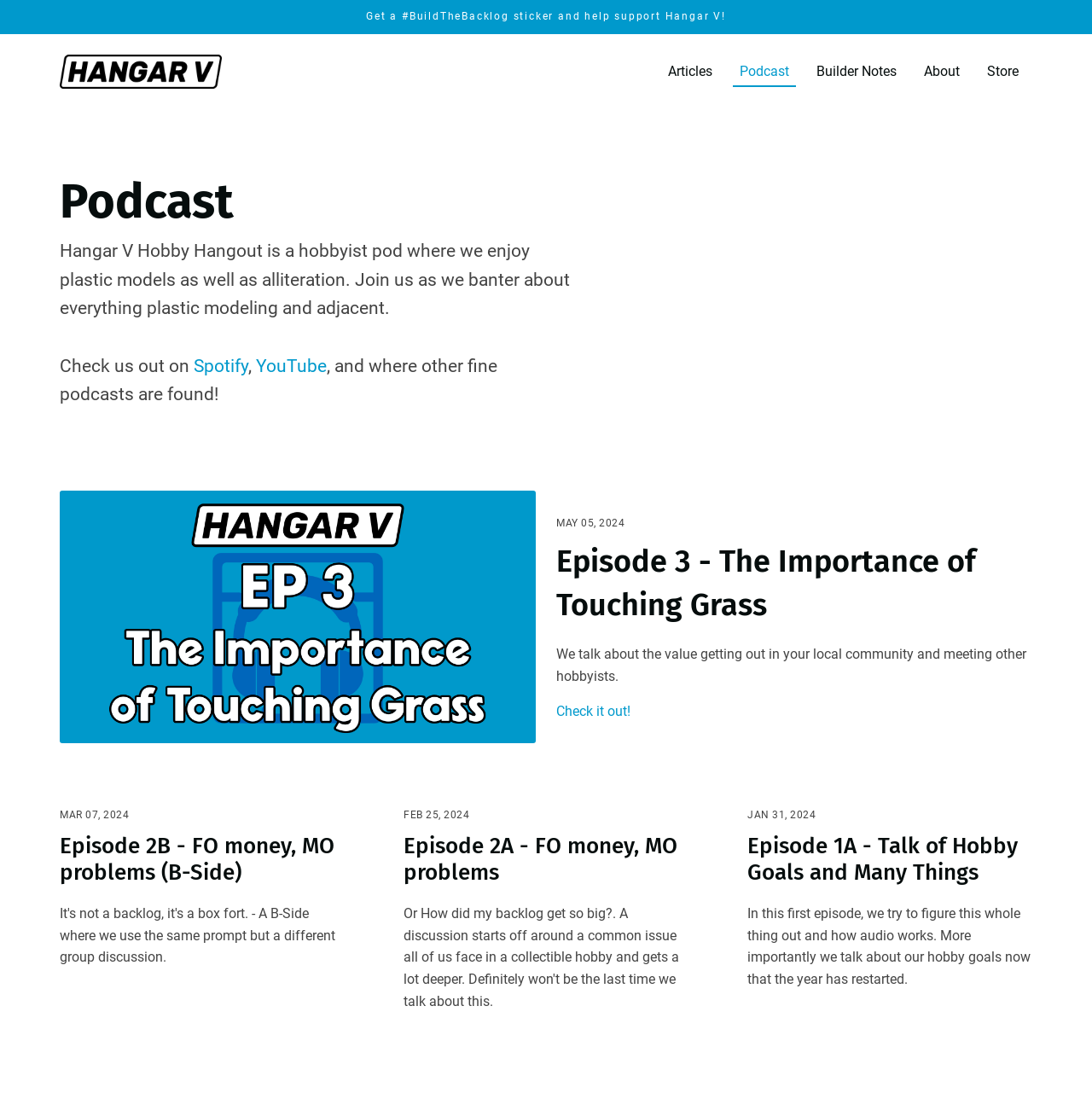Please provide a brief answer to the question using only one word or phrase: 
What is the latest episode's release date?

MAY 05, 2024